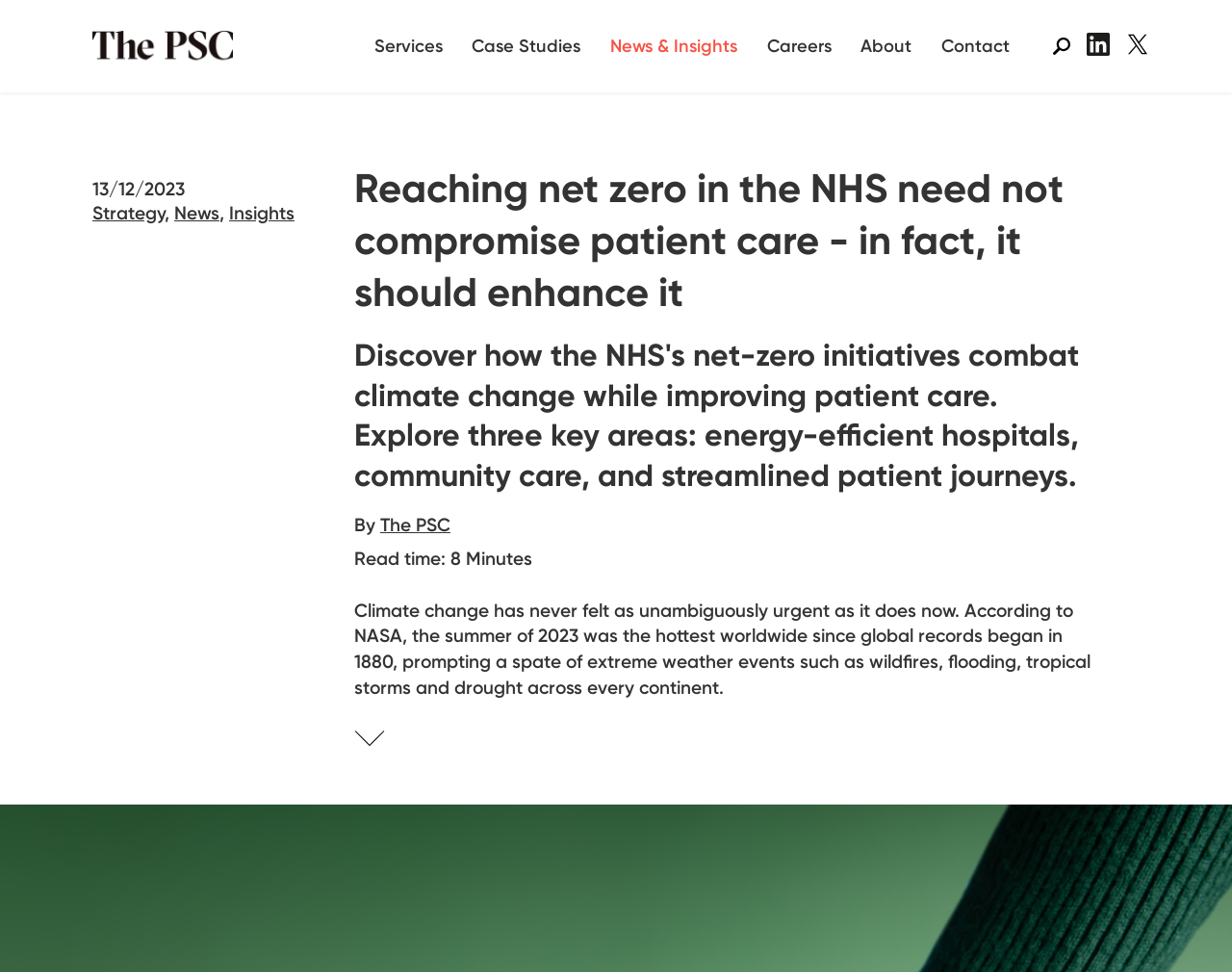Based on the visual content of the image, answer the question thoroughly: How long does it take to read the article?

I found the read time of the article by looking at the text 'Read time: 8 Minutes' which is located below the author's name.